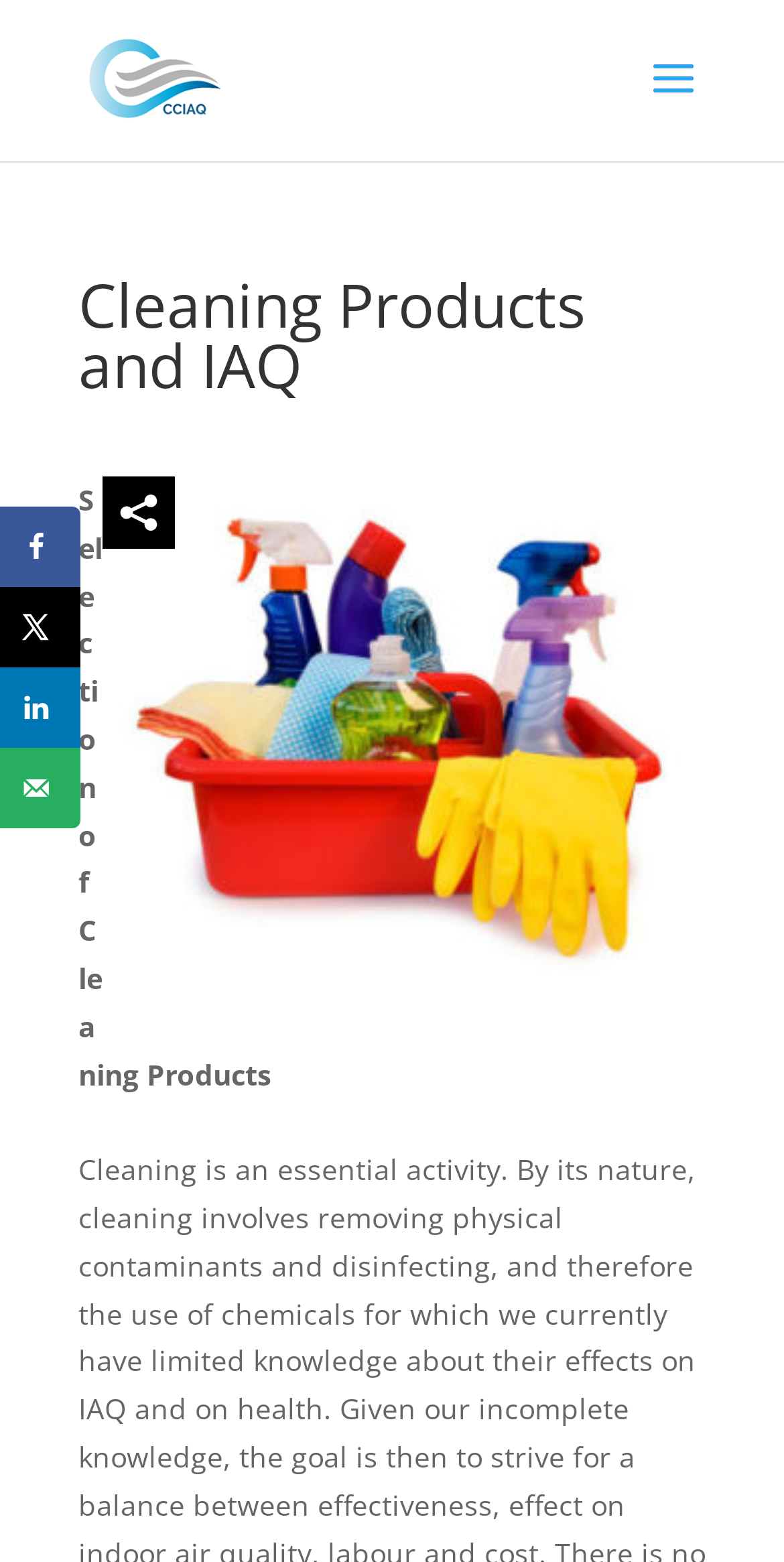Convey a detailed summary of the webpage, mentioning all key elements.

The webpage is about cleaning products and indoor air quality (IAQ). At the top, there is a link to "IAQ Ressource" accompanied by a small image, positioned near the top left corner of the page. Below this, a prominent heading "Cleaning Products and IAQ" spans across the top section of the page.

On the right side of the heading, a large figure takes up a significant portion of the page, containing two images. The larger image appears to be a product image, while the smaller one is an icon or a logo. 

Below the figure, a static text element displays the title "Selection of Cleaning Products". This text is positioned near the top center of the page.

On the left side of the page, a social sharing sidebar is located, which contains four links to share the content on various platforms, including Facebook, X, LinkedIn, and email. Each link is accompanied by a small icon. This sidebar is positioned near the middle left of the page.